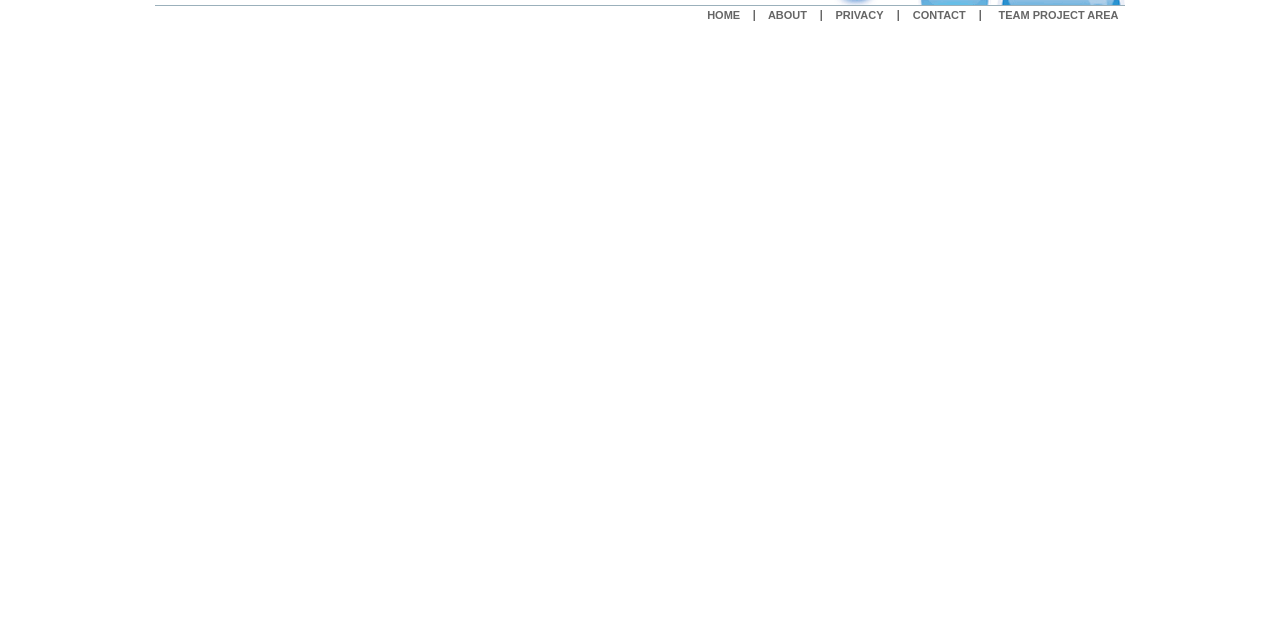Provide the bounding box coordinates of the HTML element this sentence describes: "Contact". The bounding box coordinates consist of four float numbers between 0 and 1, i.e., [left, top, right, bottom].

[0.713, 0.014, 0.754, 0.033]